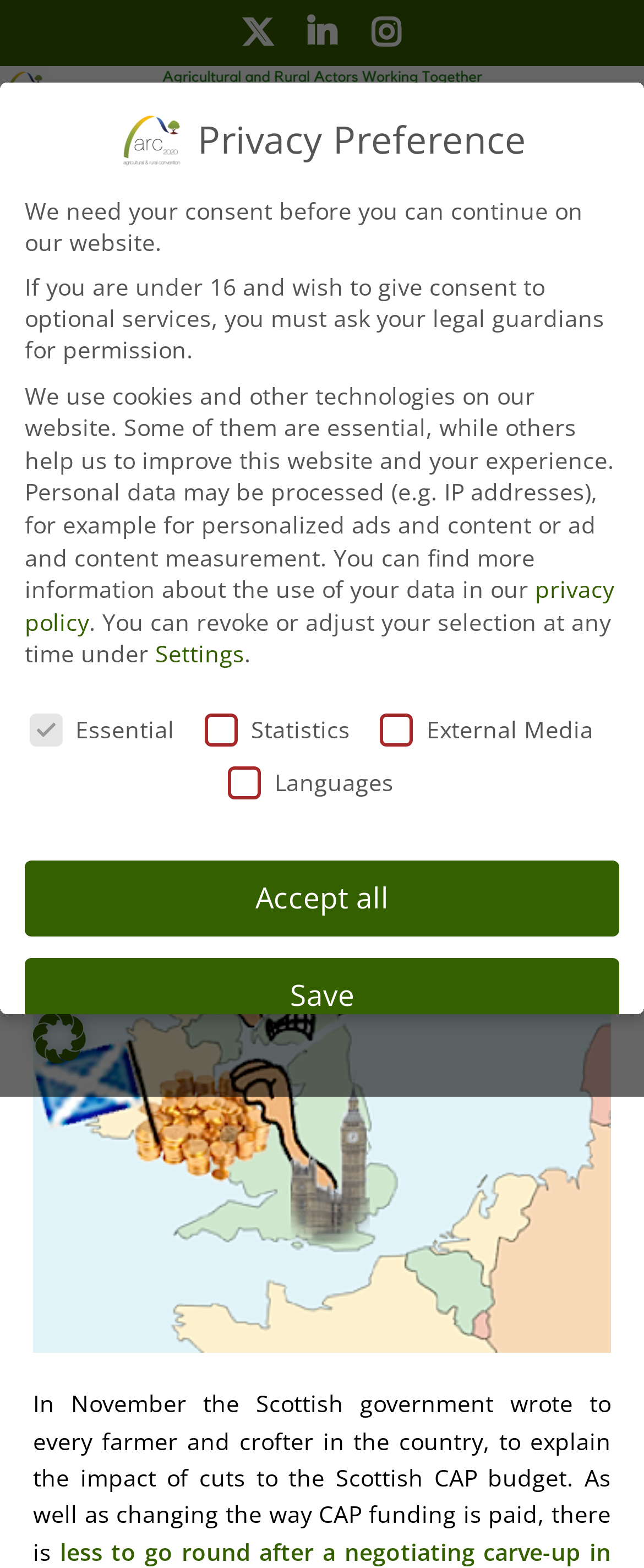Provide a brief response using a word or short phrase to this question:
Who is the author of the article?

Peter Crosskey